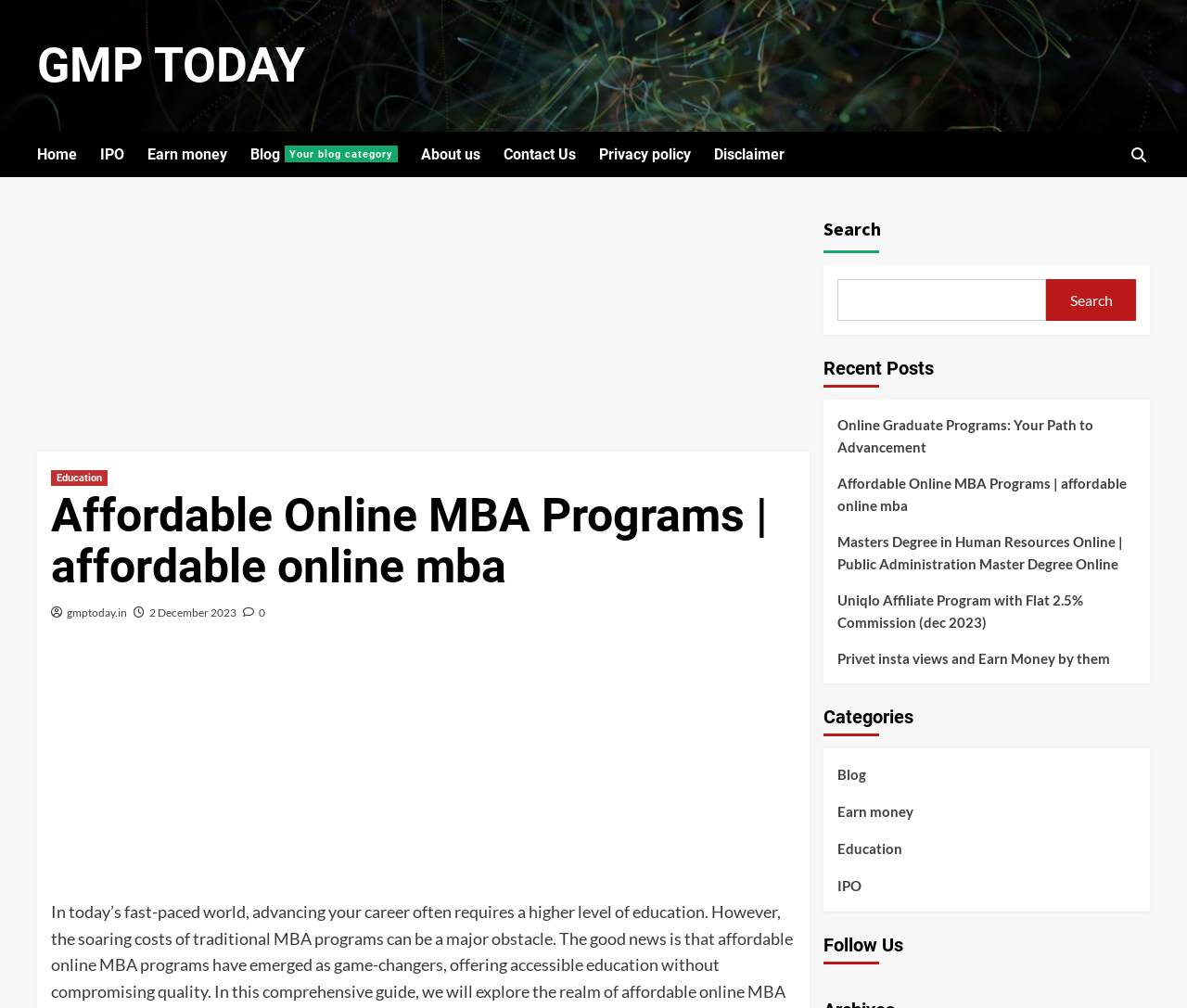From the details in the image, provide a thorough response to the question: What are the categories listed on the webpage?

The categories are listed under the 'Categories' heading, which is located near the bottom of the webpage. The categories are listed as links, and they include 'Blog', 'Earn money', 'Education', and 'IPO'.